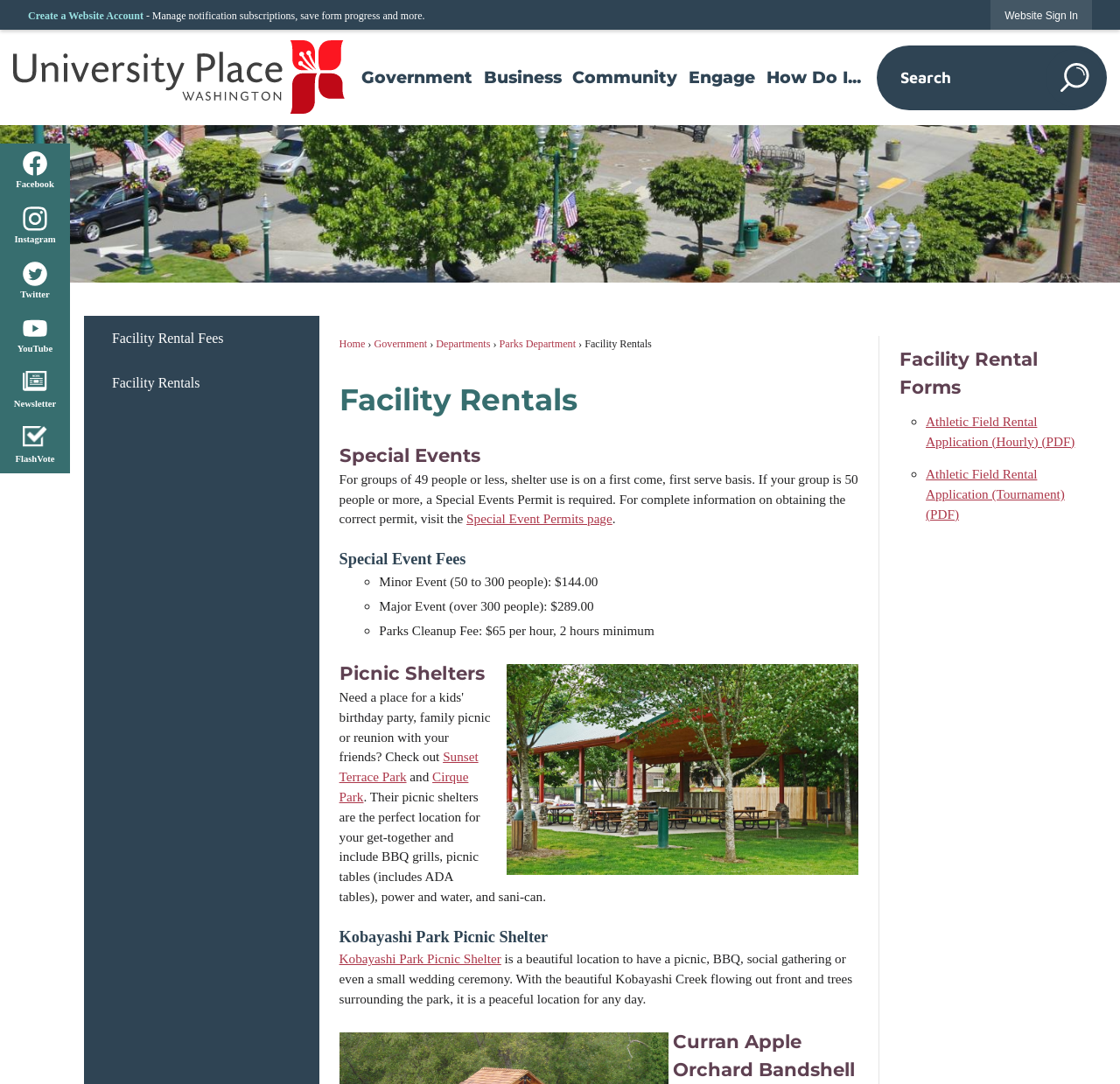Locate the bounding box coordinates of the clickable area to execute the instruction: "View facility rental forms". Provide the coordinates as four float numbers between 0 and 1, represented as [left, top, right, bottom].

[0.803, 0.319, 0.97, 0.518]